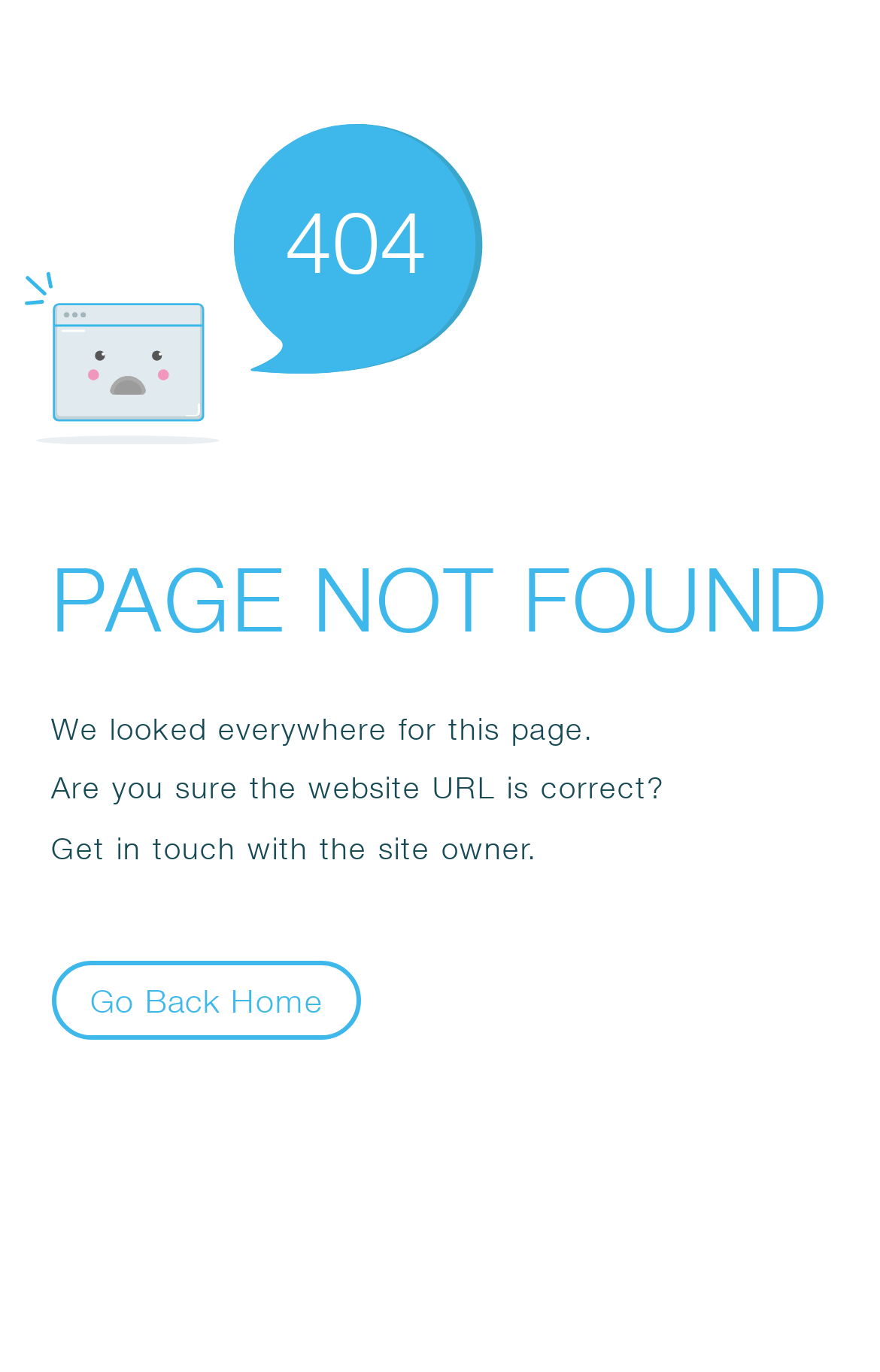Why is the page not found? Based on the screenshot, please respond with a single word or phrase.

URL might be incorrect